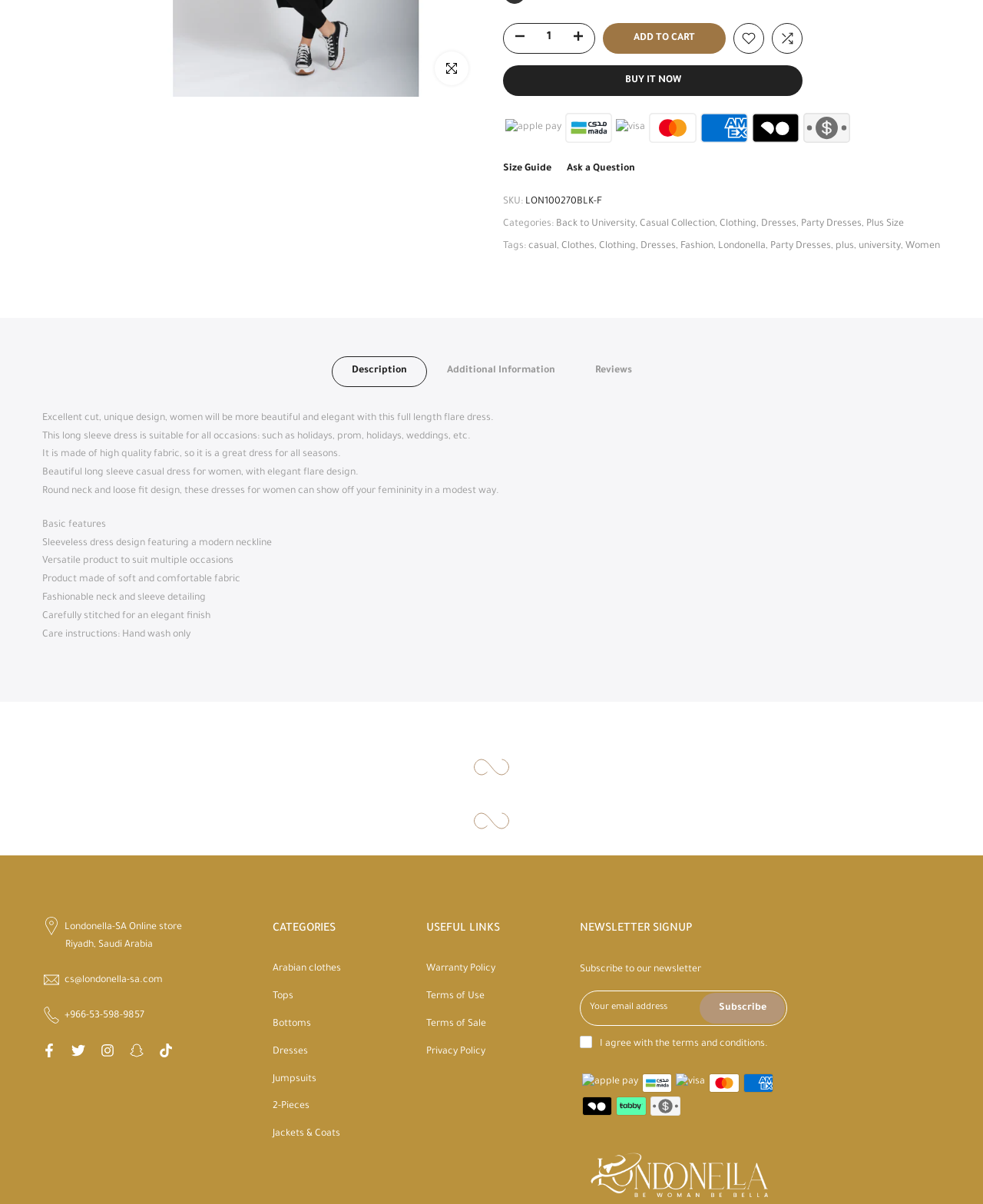Find the bounding box coordinates for the element described here: "Trends".

None